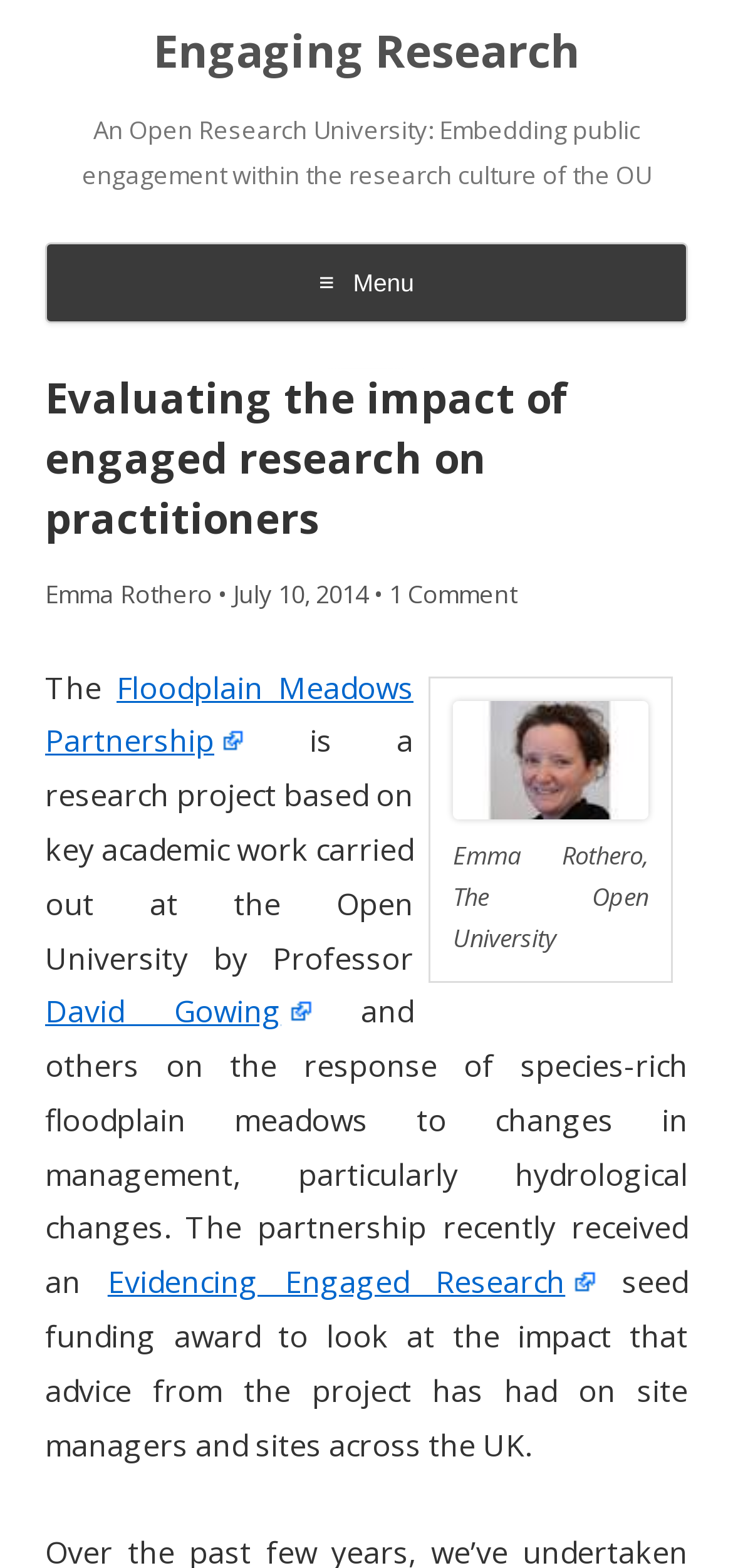Determine the bounding box coordinates for the HTML element described here: "8615221578410".

None